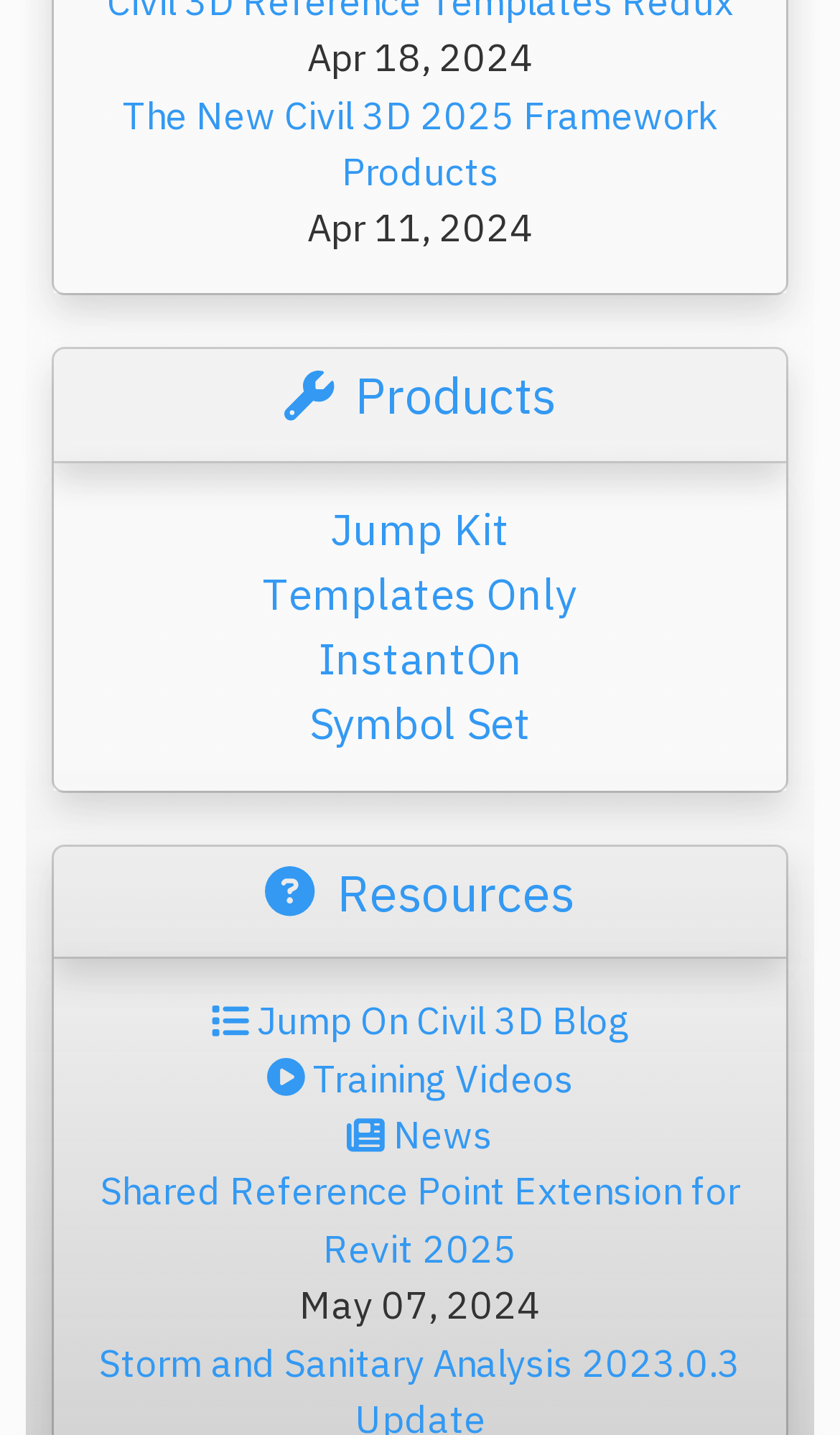Determine the bounding box coordinates of the clickable region to follow the instruction: "Read the Jump On Civil 3D Blog".

[0.251, 0.694, 0.749, 0.729]